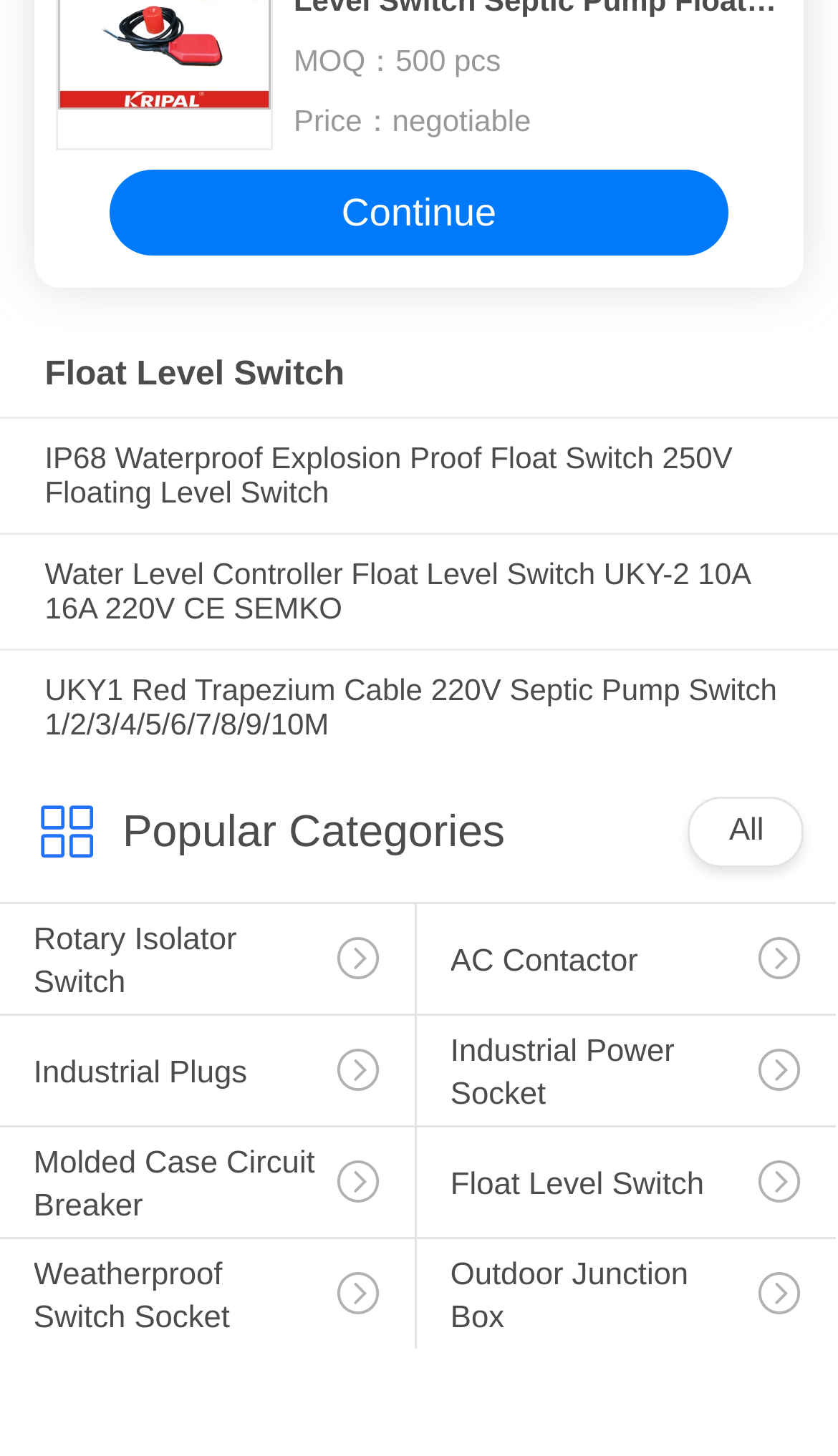Pinpoint the bounding box coordinates of the clickable element needed to complete the instruction: "Explore the 'Float Level Switch' category". The coordinates should be provided as four float numbers between 0 and 1: [left, top, right, bottom].

[0.497, 0.775, 0.997, 0.884]